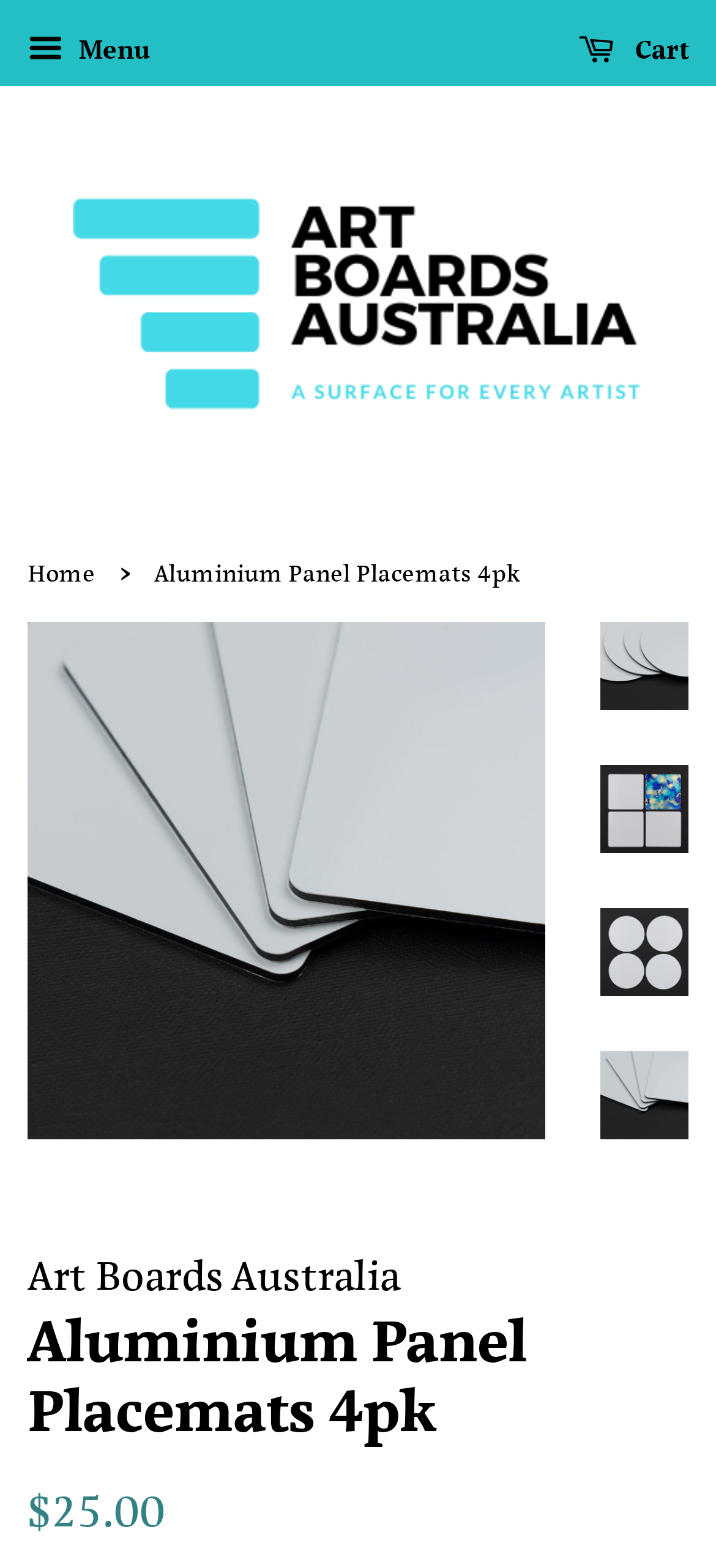Can you show the bounding box coordinates of the region to click on to complete the task described in the instruction: "Buy Aluminium Panel Placemats 4pk for $25.00"?

[0.038, 0.946, 0.231, 0.981]